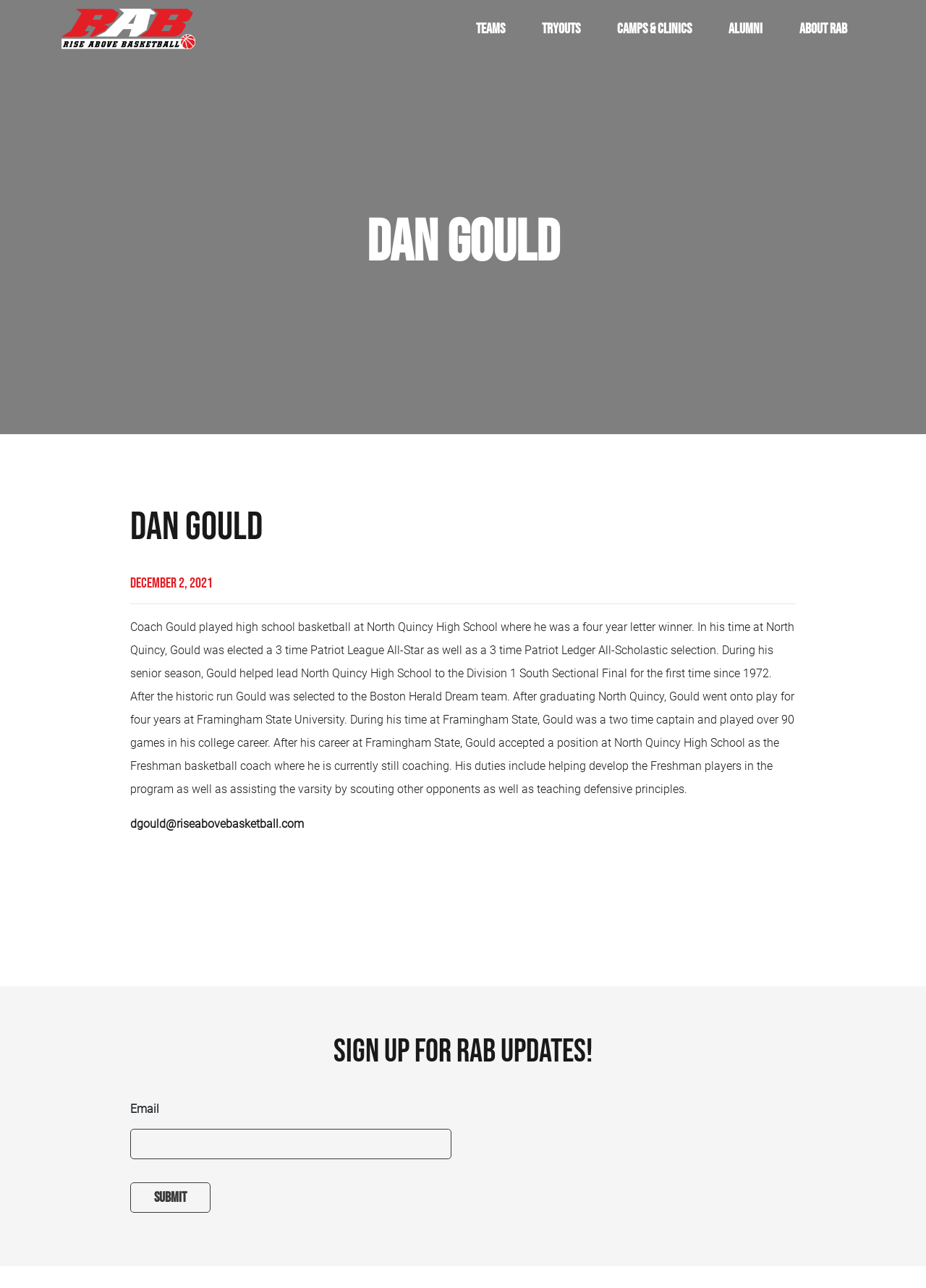What is the name of the person described on this webpage?
Provide a detailed and well-explained answer to the question.

The webpage has a heading 'DAN GOULD' which suggests that the webpage is about a person named Dan Gould. Additionally, the text on the webpage refers to 'Coach Gould' and 'Gould' multiple times, further confirming that the webpage is about Dan Gould.